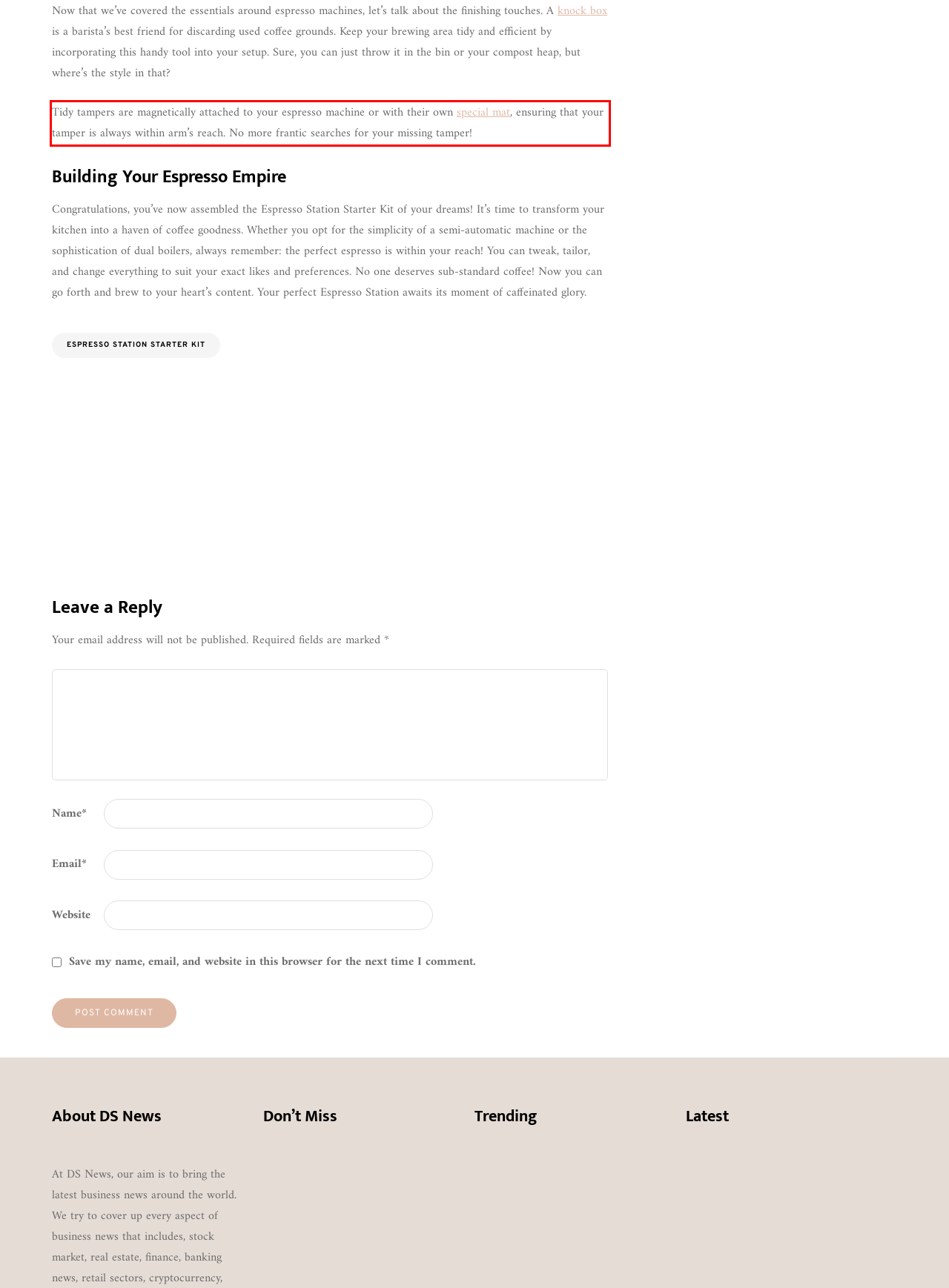Examine the webpage screenshot, find the red bounding box, and extract the text content within this marked area.

Tidy tampers are magnetically attached to your espresso machine or with their own special mat, ensuring that your tamper is always within arm’s reach. No more frantic searches for your missing tamper!